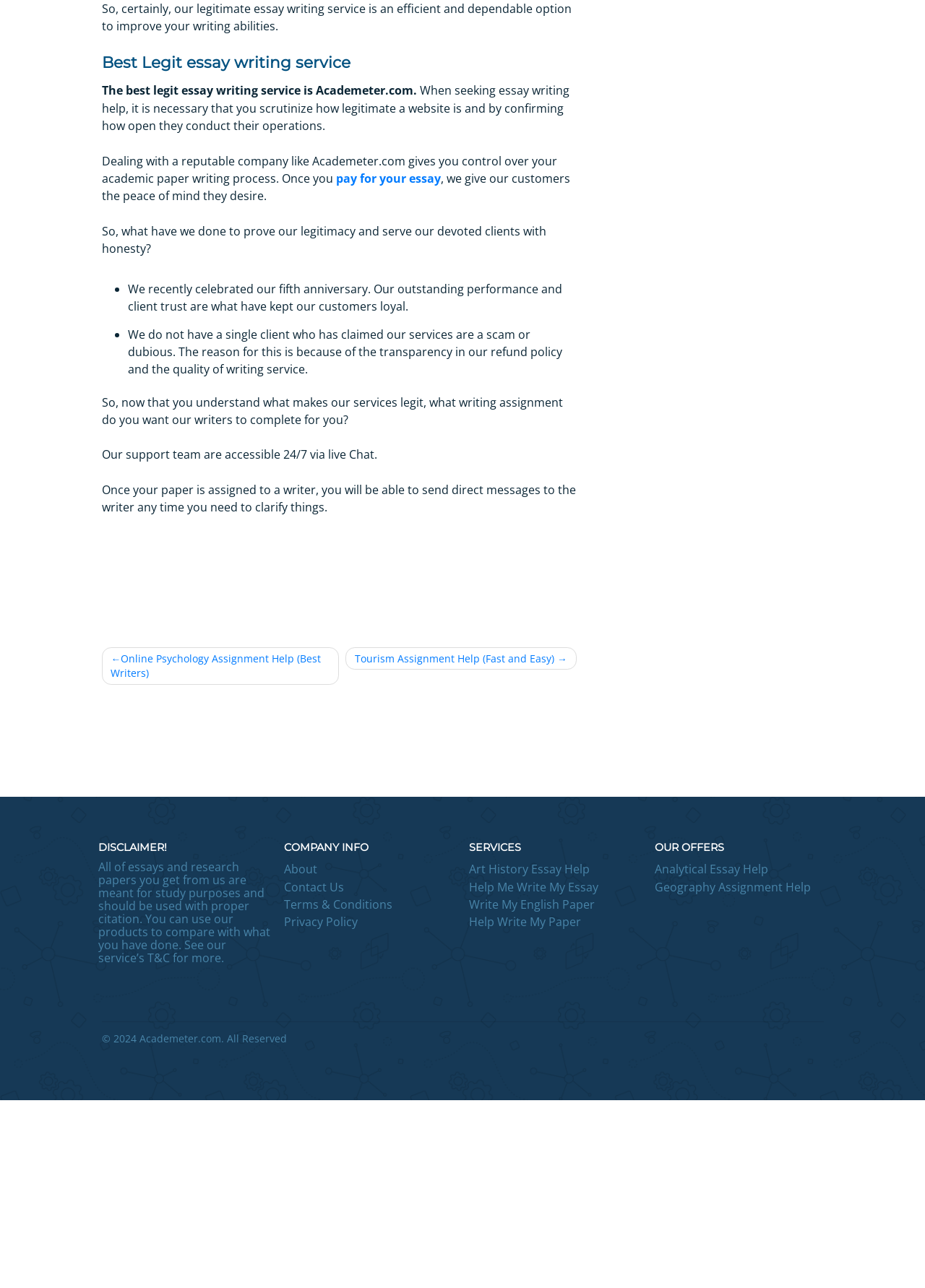Locate the bounding box coordinates of the element that should be clicked to fulfill the instruction: "click the 'pay for your essay' link".

[0.403, 0.306, 0.529, 0.32]